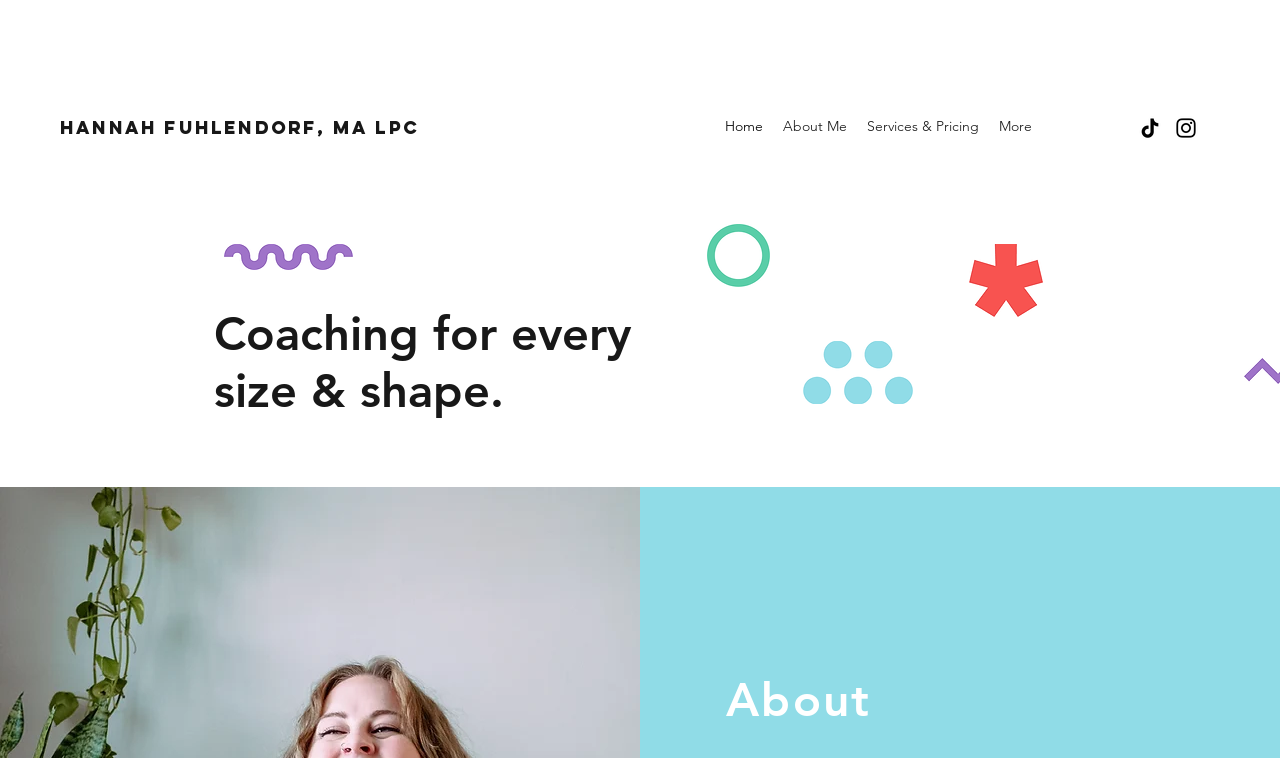Using the element description: "parent_node: Search for: aria-label="Search"", determine the bounding box coordinates for the specified UI element. The coordinates should be four float numbers between 0 and 1, [left, top, right, bottom].

None